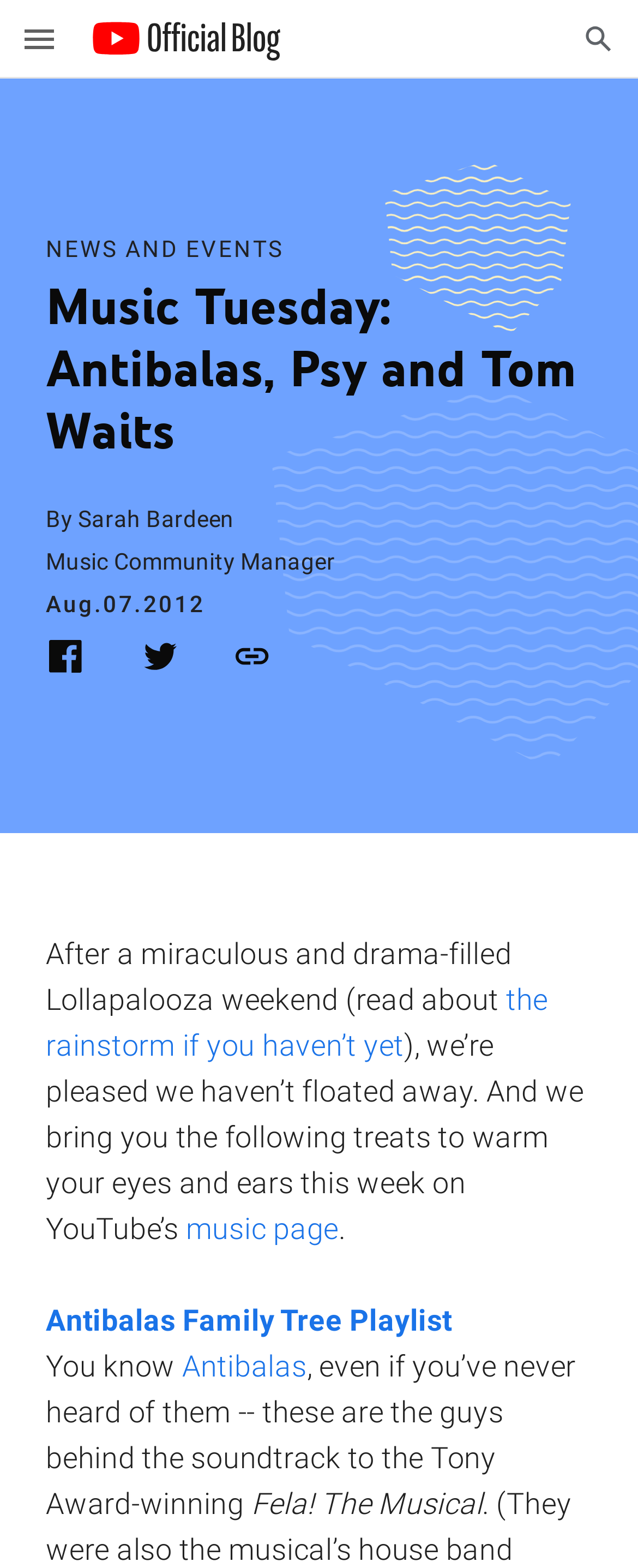Please determine the heading text of this webpage.

Music Tuesday: Antibalas, Psy and Tom Waits